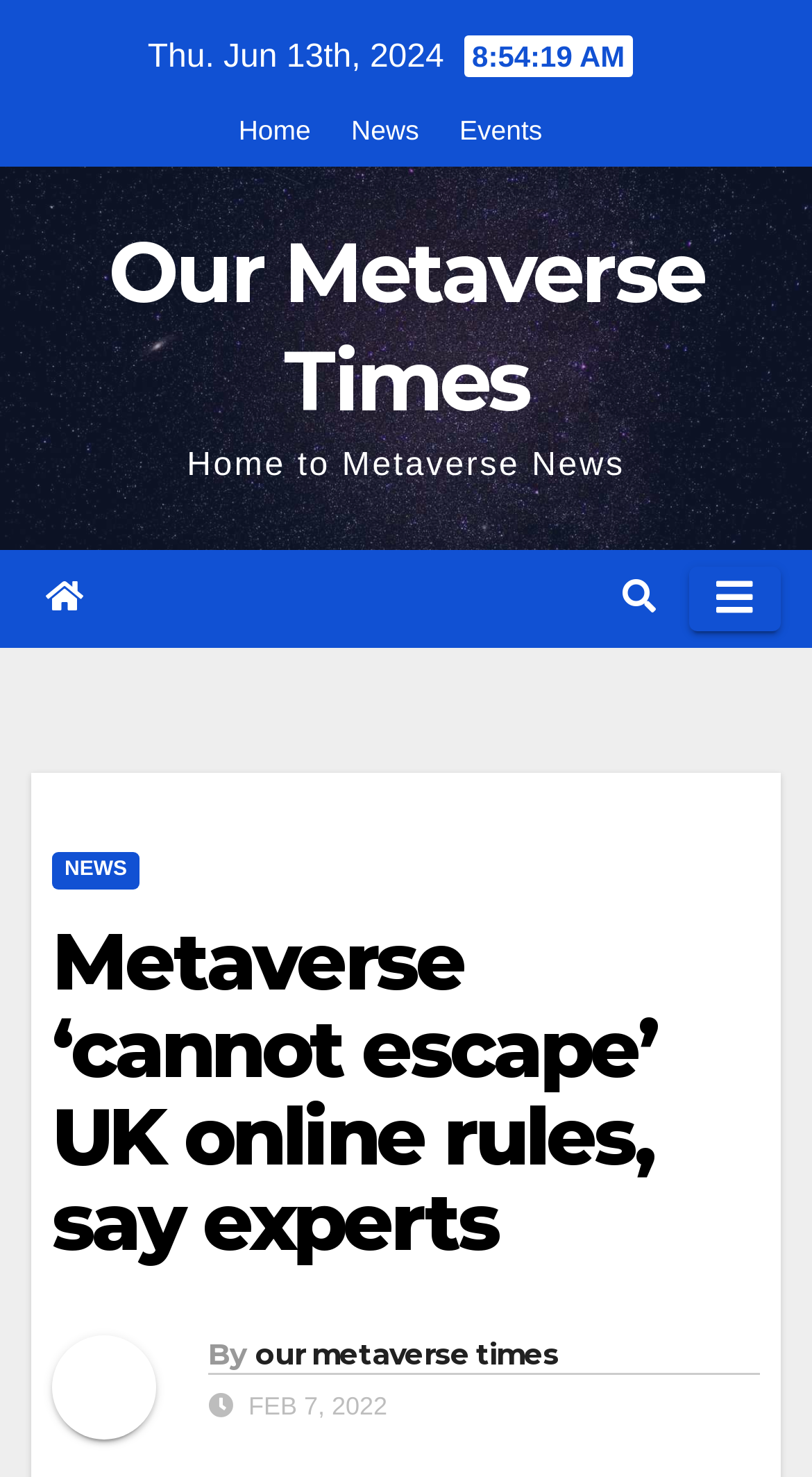Please find the bounding box for the UI component described as follows: "aria-label="Toggle navigation"".

[0.849, 0.384, 0.962, 0.427]